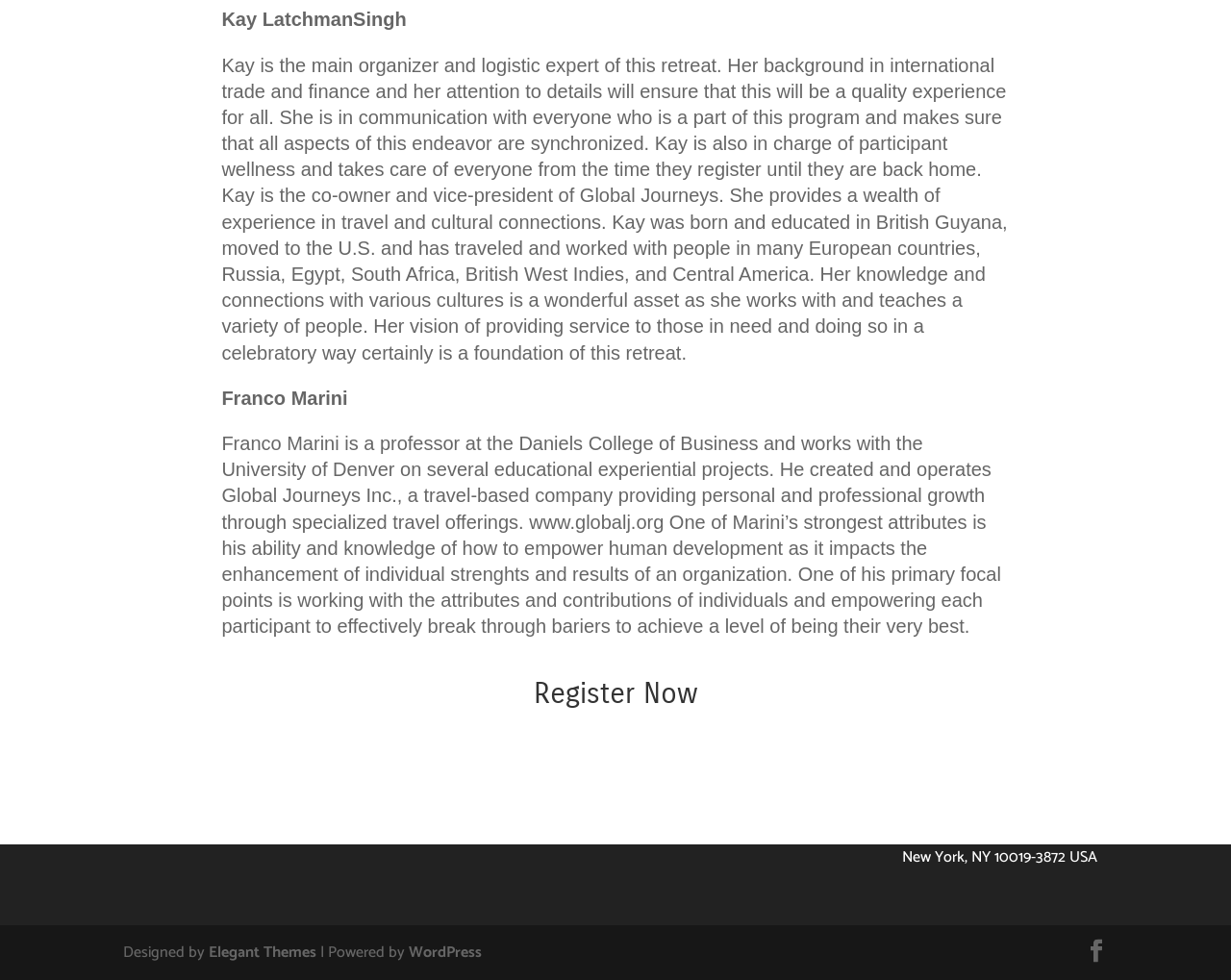What is the address of Global Journeys Inc.?
By examining the image, provide a one-word or phrase answer.

16 W 56th Street Floor #3, New York, NY 10019-3872 USA